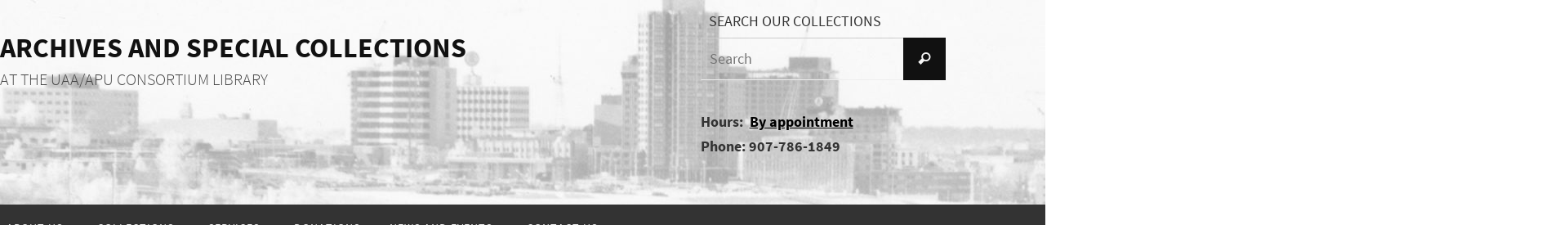Explain what is happening in the image with elaborate details.

The image showcases the header of the "Archives and Special Collections" section at the UAA/APU Consortium Library. Prominently displayed are the words “ARCHIVES AND SPECIAL COLLECTIONS,” indicating the focus of this resource. Below the header, there is a search function labeled "Search our Collections," which allows users to inquire about various archival materials. Information regarding library hours is provided, stating that access is available "By appointment," along with a contact phone number: "907-786-1849." The background features a faded photograph of a city skyline, lending a historical context to the archives.